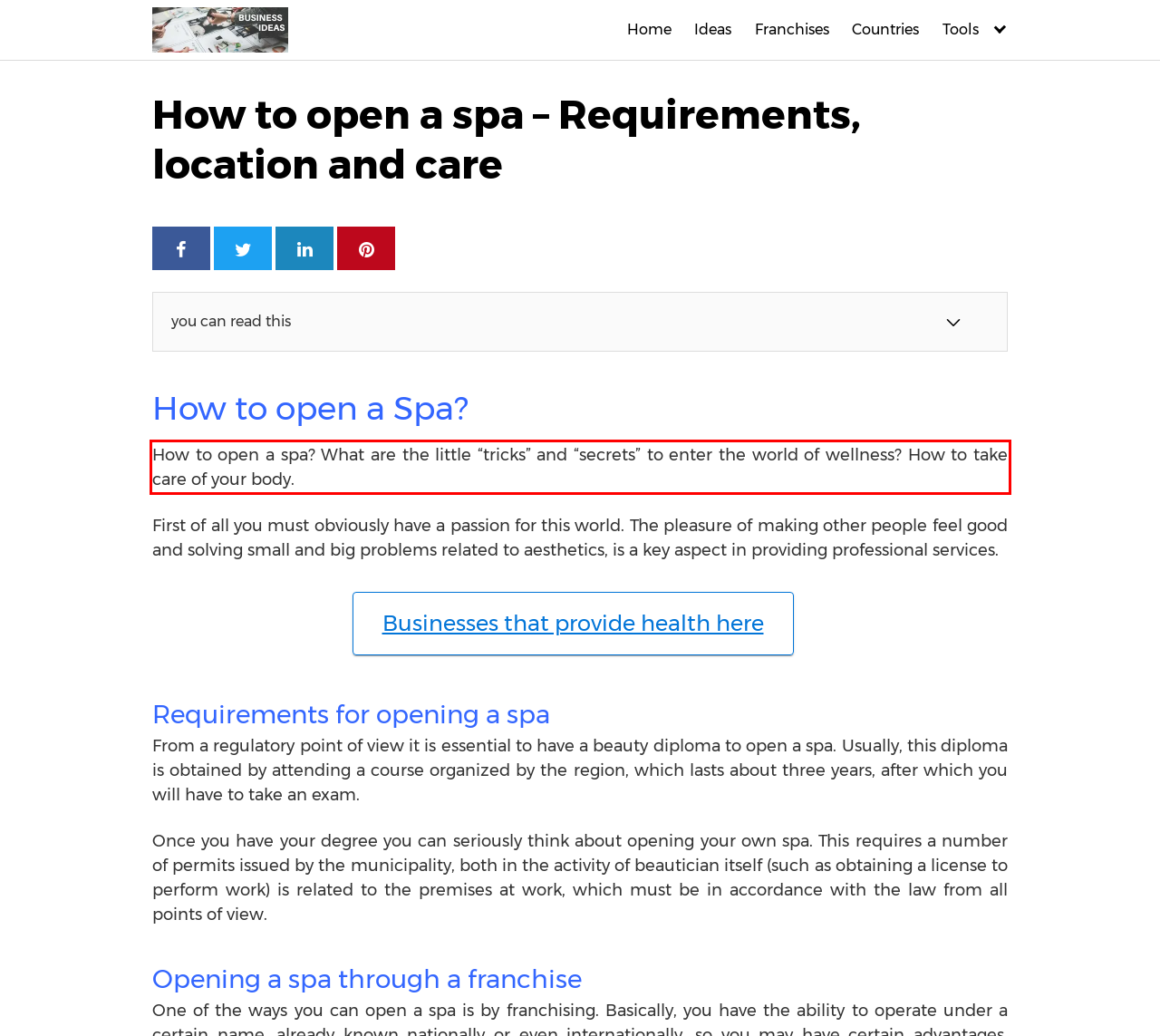Given the screenshot of the webpage, identify the red bounding box, and recognize the text content inside that red bounding box.

How to open a spa? What are the little “tricks” and “secrets” to enter the world of wellness? How to take care of your body.